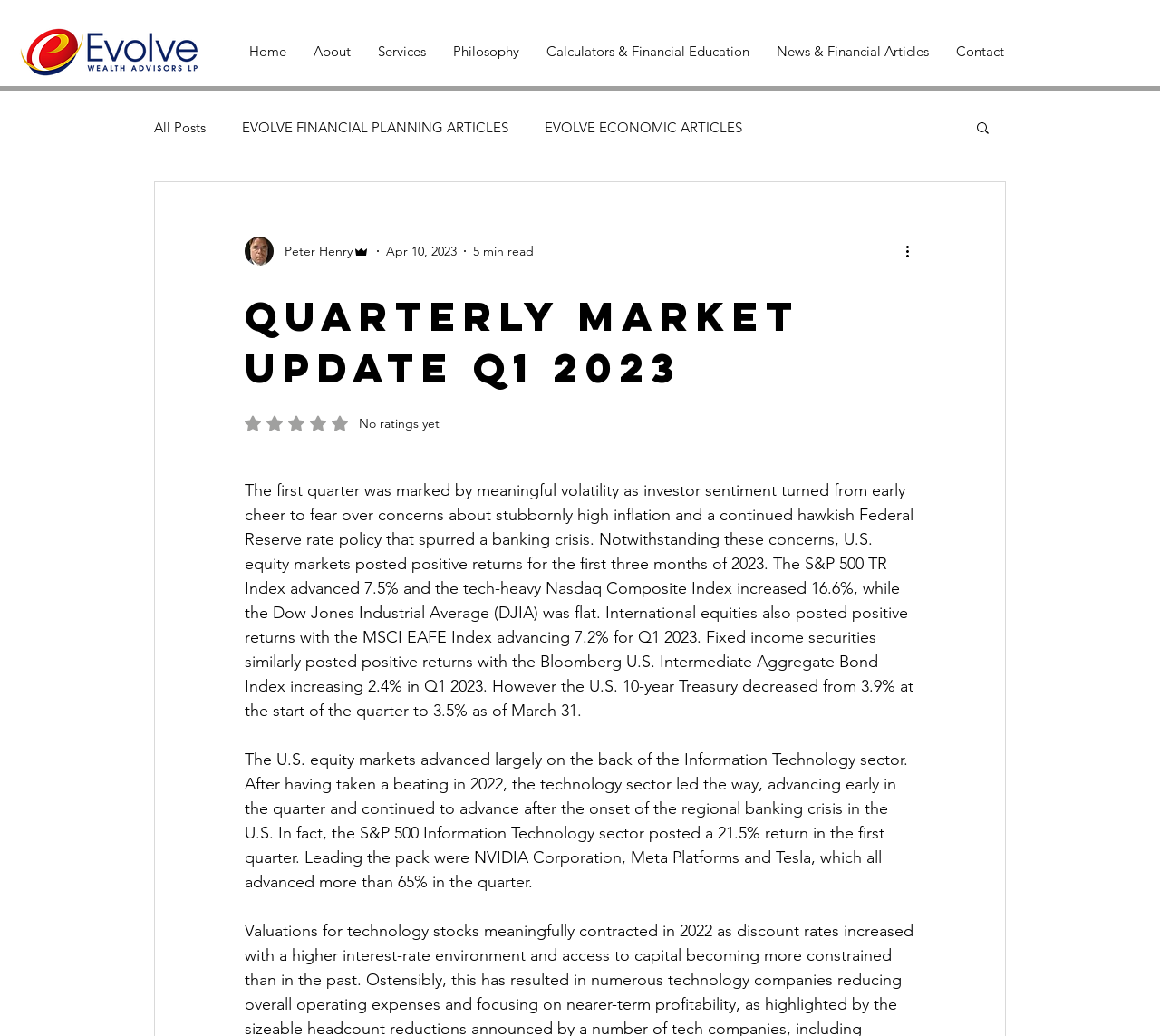What is the rating of the article?
Provide a one-word or short-phrase answer based on the image.

0 out of 5 stars